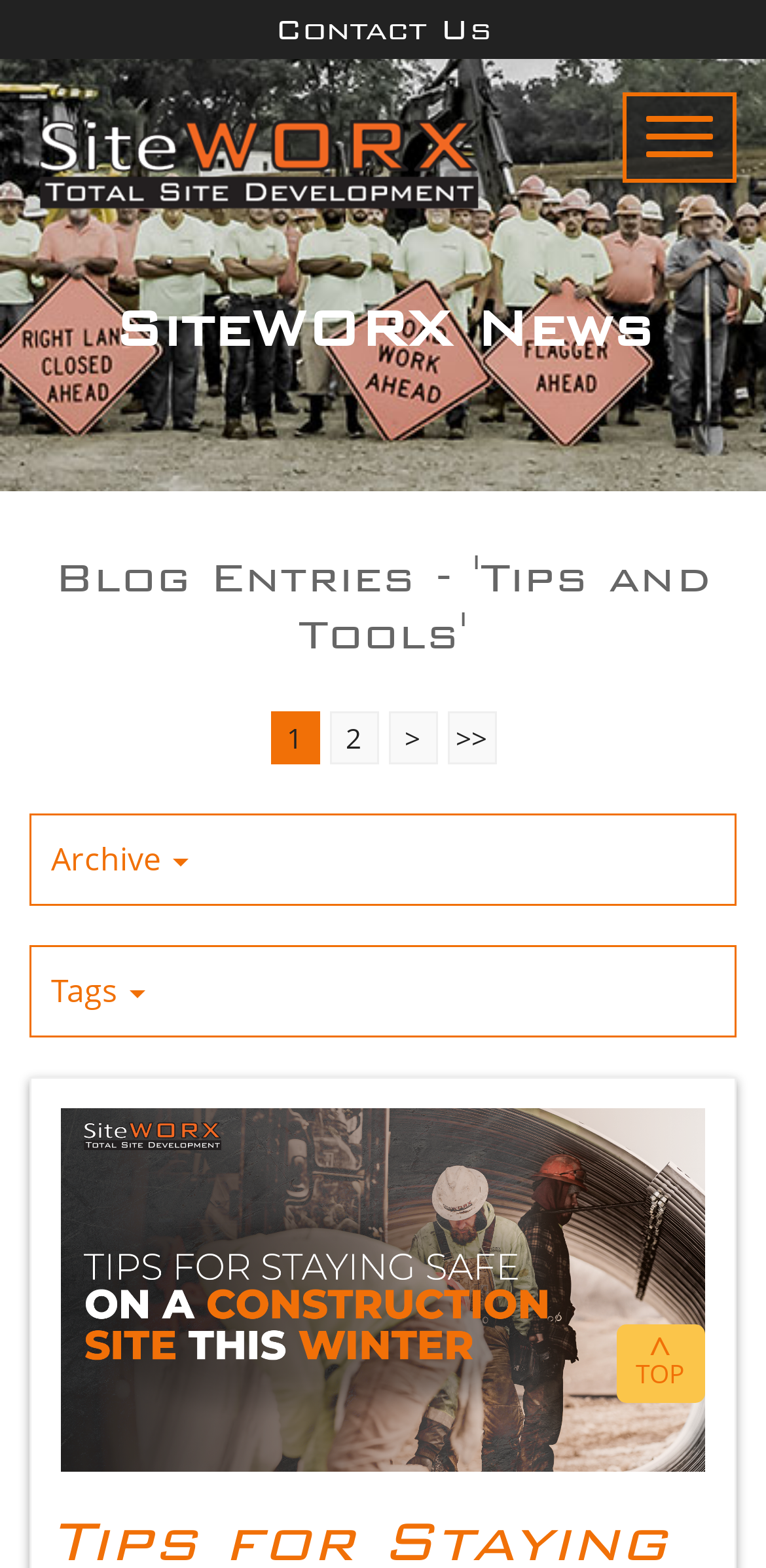What is the company name?
Based on the screenshot, provide a one-word or short-phrase response.

SiteWORX